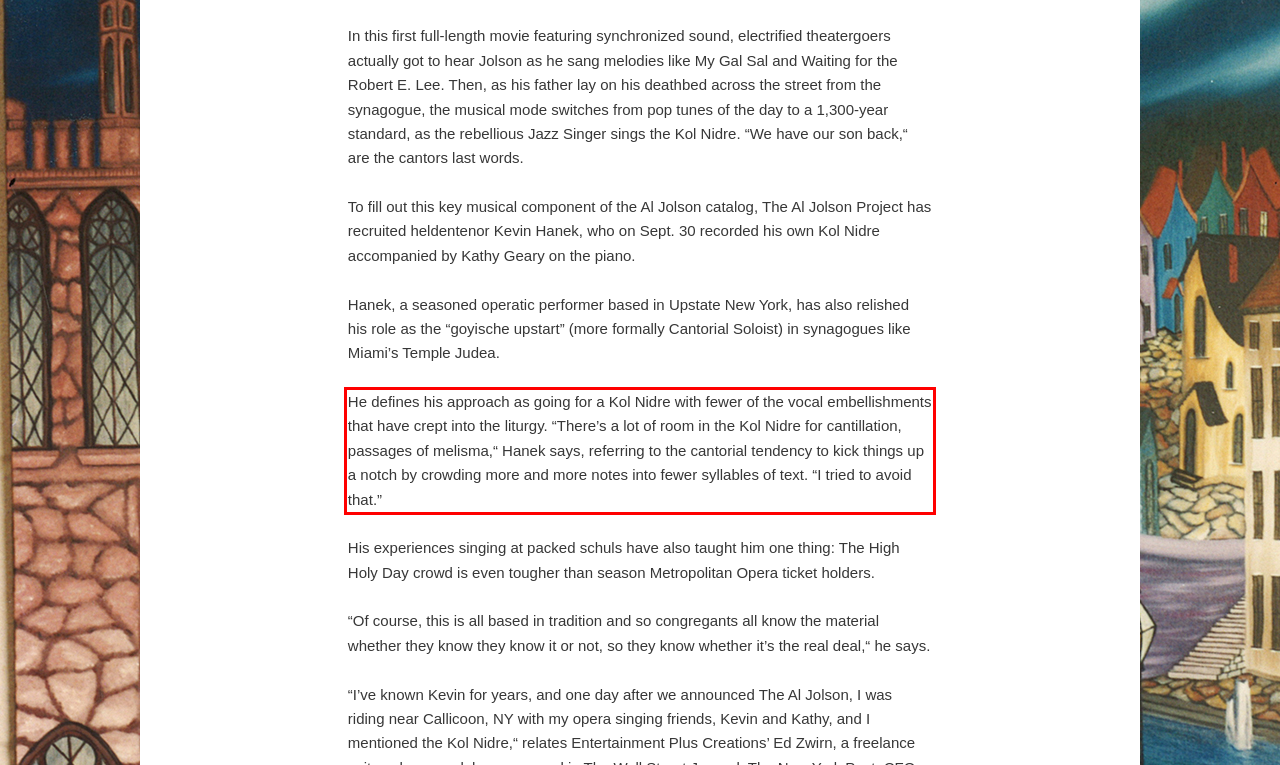Please use OCR to extract the text content from the red bounding box in the provided webpage screenshot.

He defines his approach as going for a Kol Nidre with fewer of the vocal embellishments that have crept into the liturgy. “There’s a lot of room in the Kol Nidre for cantillation, passages of melisma,“ Hanek says, referring to the cantorial tendency to kick things up a notch by crowding more and more notes into fewer syllables of text. “I tried to avoid that.”